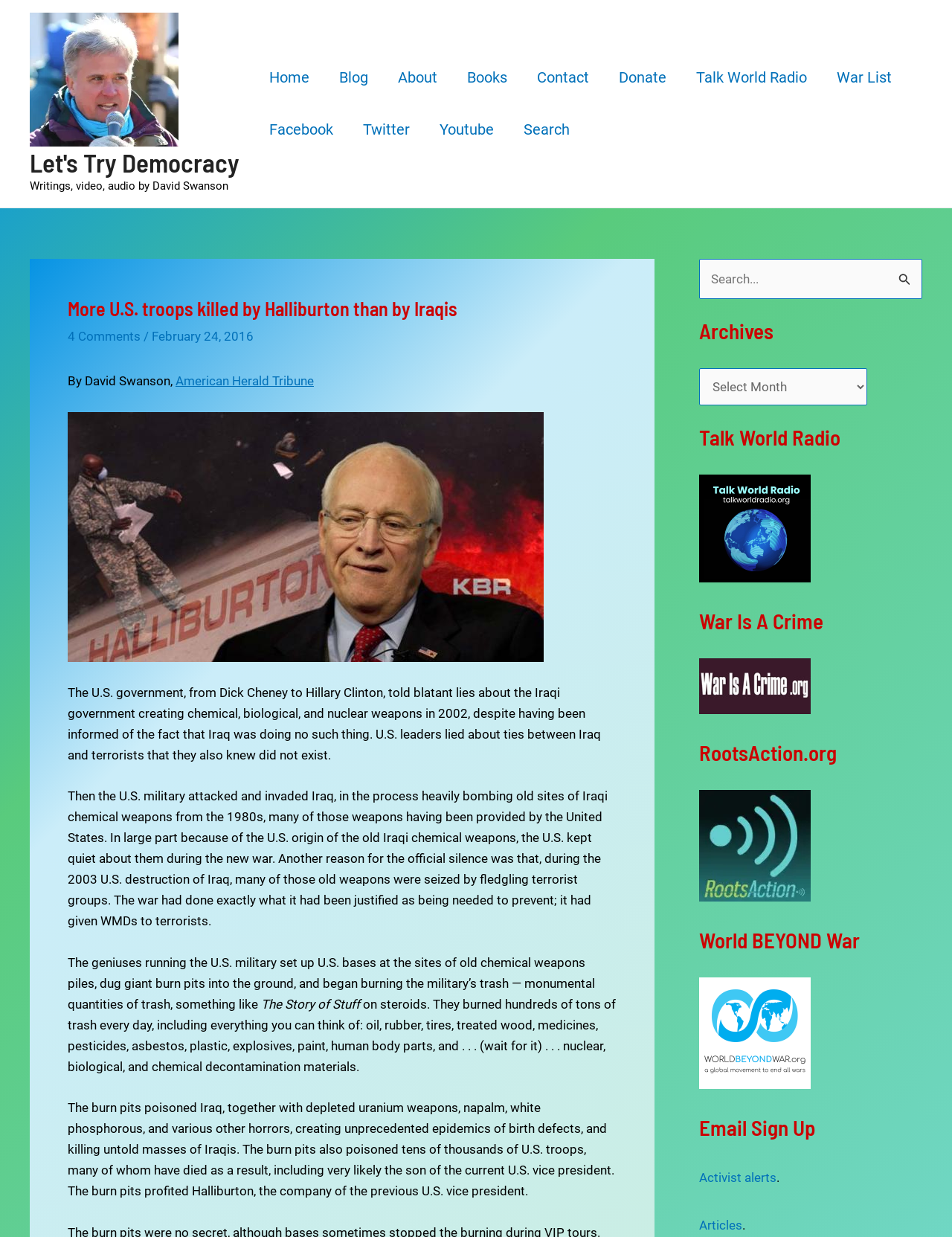Carefully examine the image and provide an in-depth answer to the question: What is the name of the website?

The name of the website can be inferred from the link 'Let's Try Democracy' at the top of the webpage, which is also the title of the webpage.